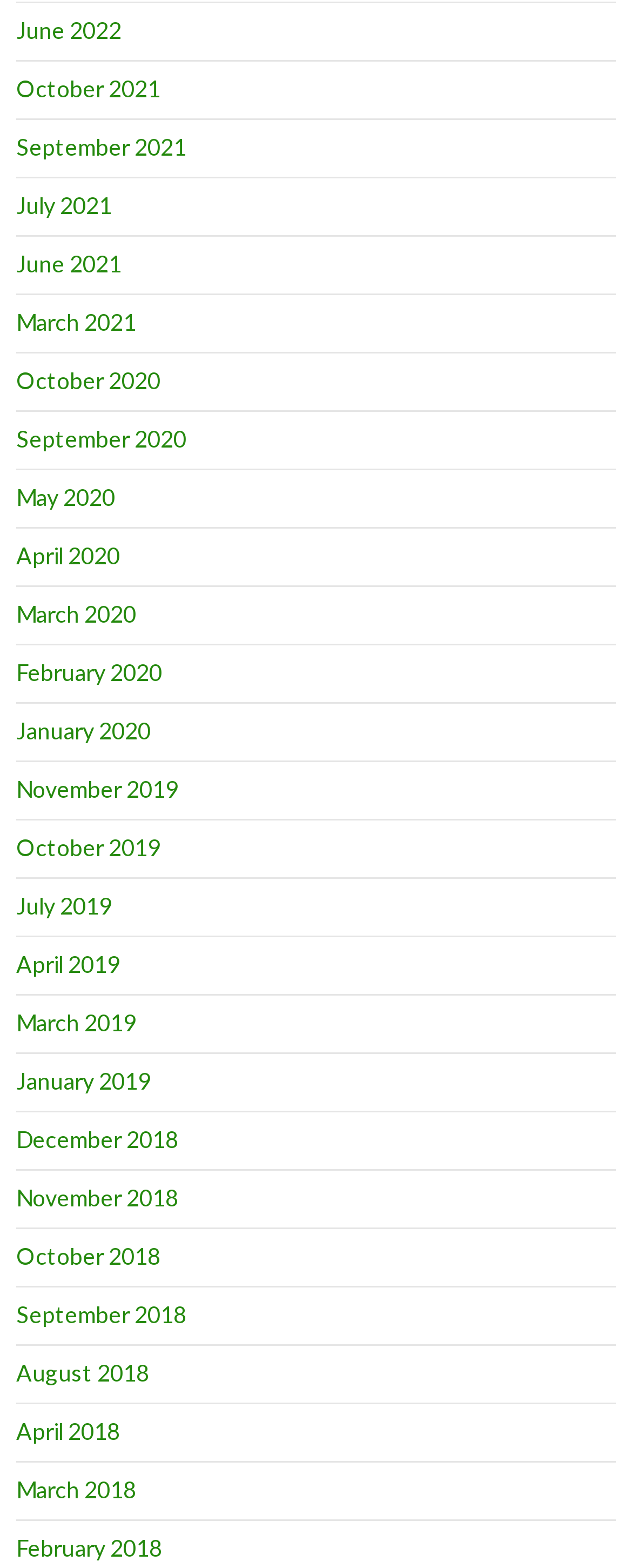From the element description September 2020, predict the bounding box coordinates of the UI element. The coordinates must be specified in the format (top-left x, top-left y, bottom-right x, bottom-right y) and should be within the 0 to 1 range.

[0.026, 0.271, 0.295, 0.289]